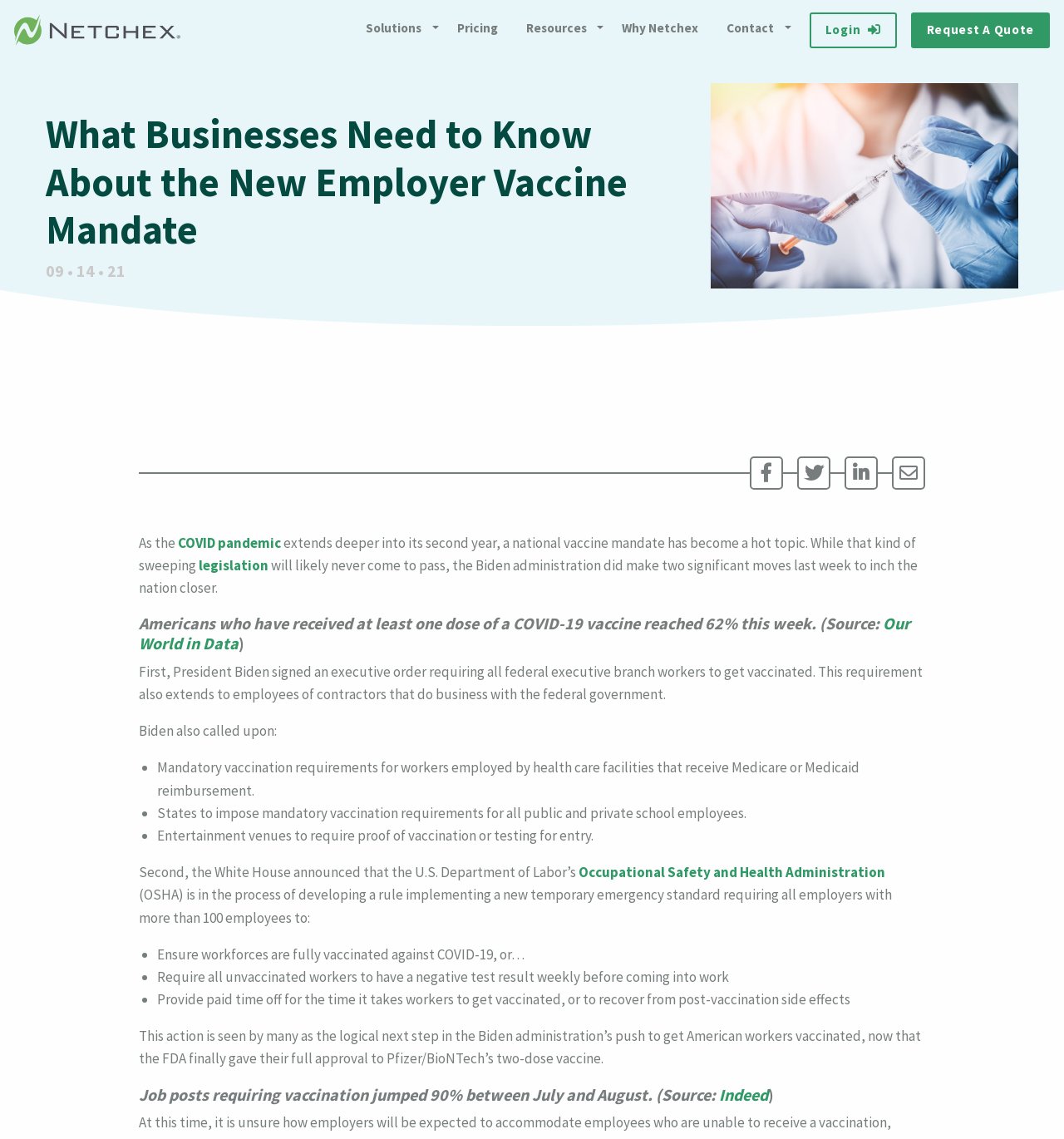Please determine the main heading text of this webpage.

What Businesses Need to Know About the New Employer Vaccine Mandate